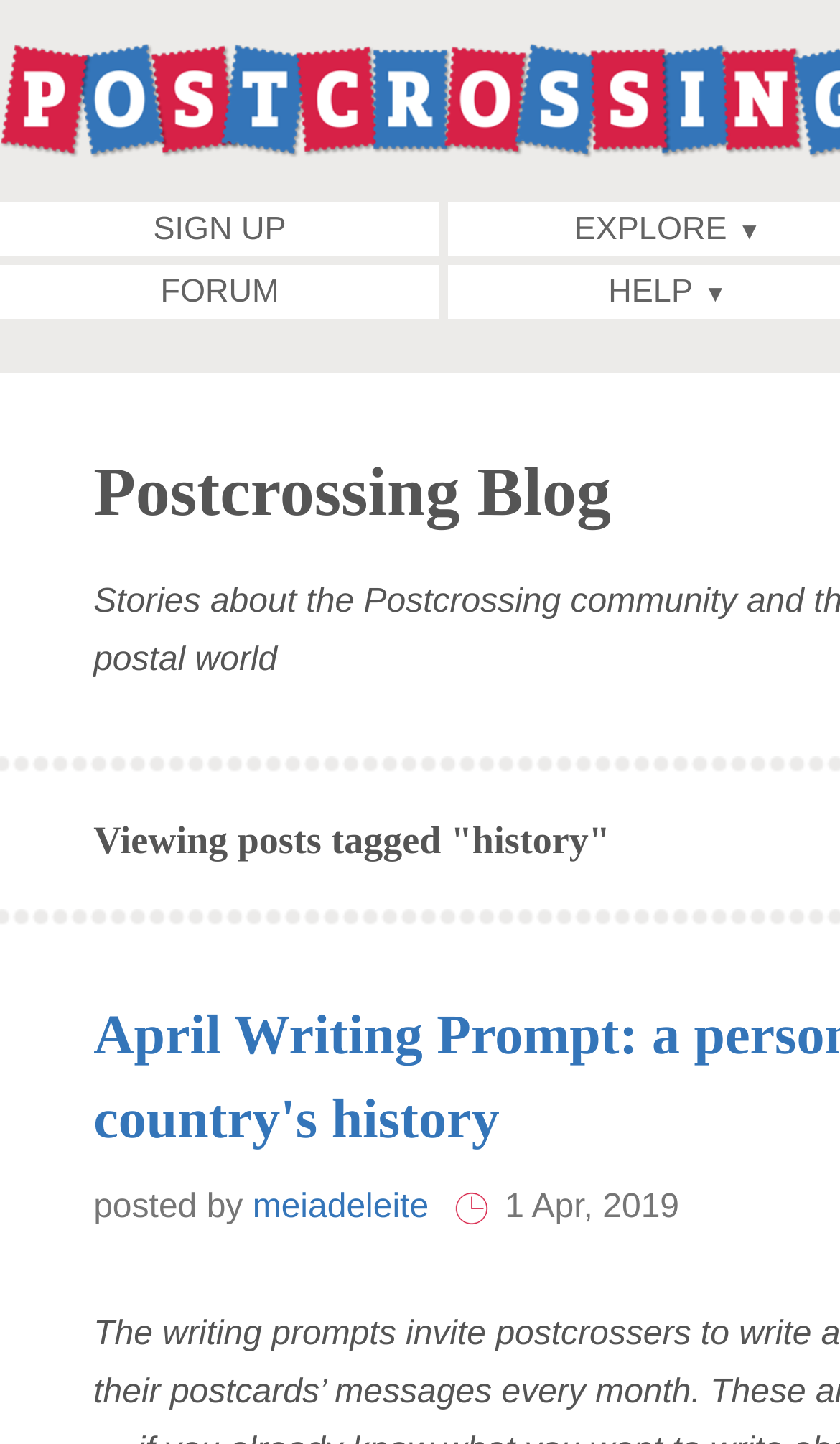Write a detailed summary of the webpage, including text, images, and layout.

The webpage appears to be a blog page, specifically a tag page for "History" posts on the Postcrossing Blog. At the top left, there is a "SIGN UP" link, followed by a "FORUM" link. To the right of these links, there are two dropdown menus, indicated by "EXPLORE" and "HELP" texts, each accompanied by a downward arrow symbol.

Below these top navigation elements, the page displays a blog post. The post is attributed to a user named "meiadeleite", whose name is a clickable link. The post's timestamp, "1 Apr, 2019", is displayed to the right of the author's name.